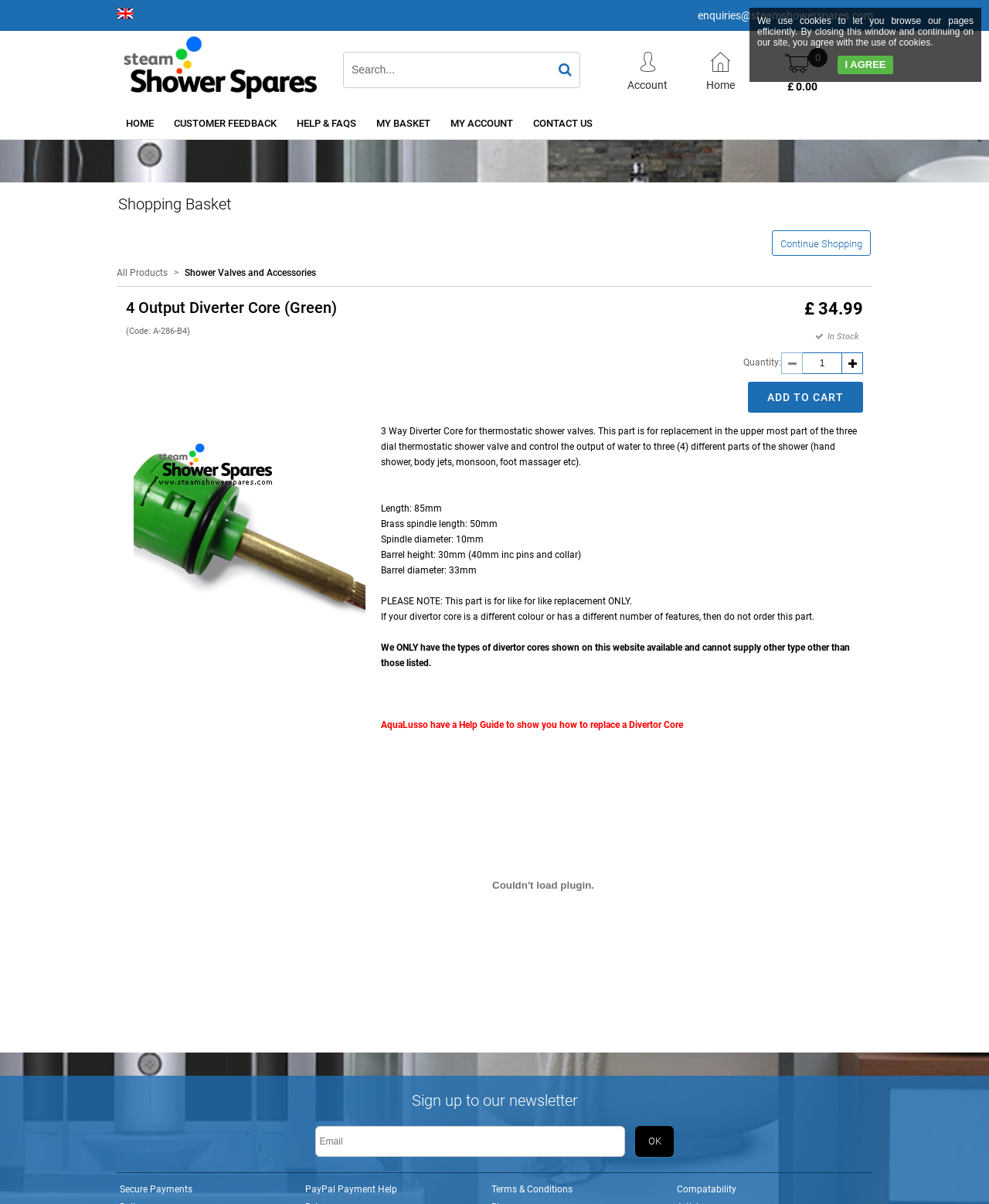Please specify the bounding box coordinates of the element that should be clicked to execute the given instruction: 'Sign up to our newsletter'. Ensure the coordinates are four float numbers between 0 and 1, expressed as [left, top, right, bottom].

[0.416, 0.906, 0.584, 0.921]